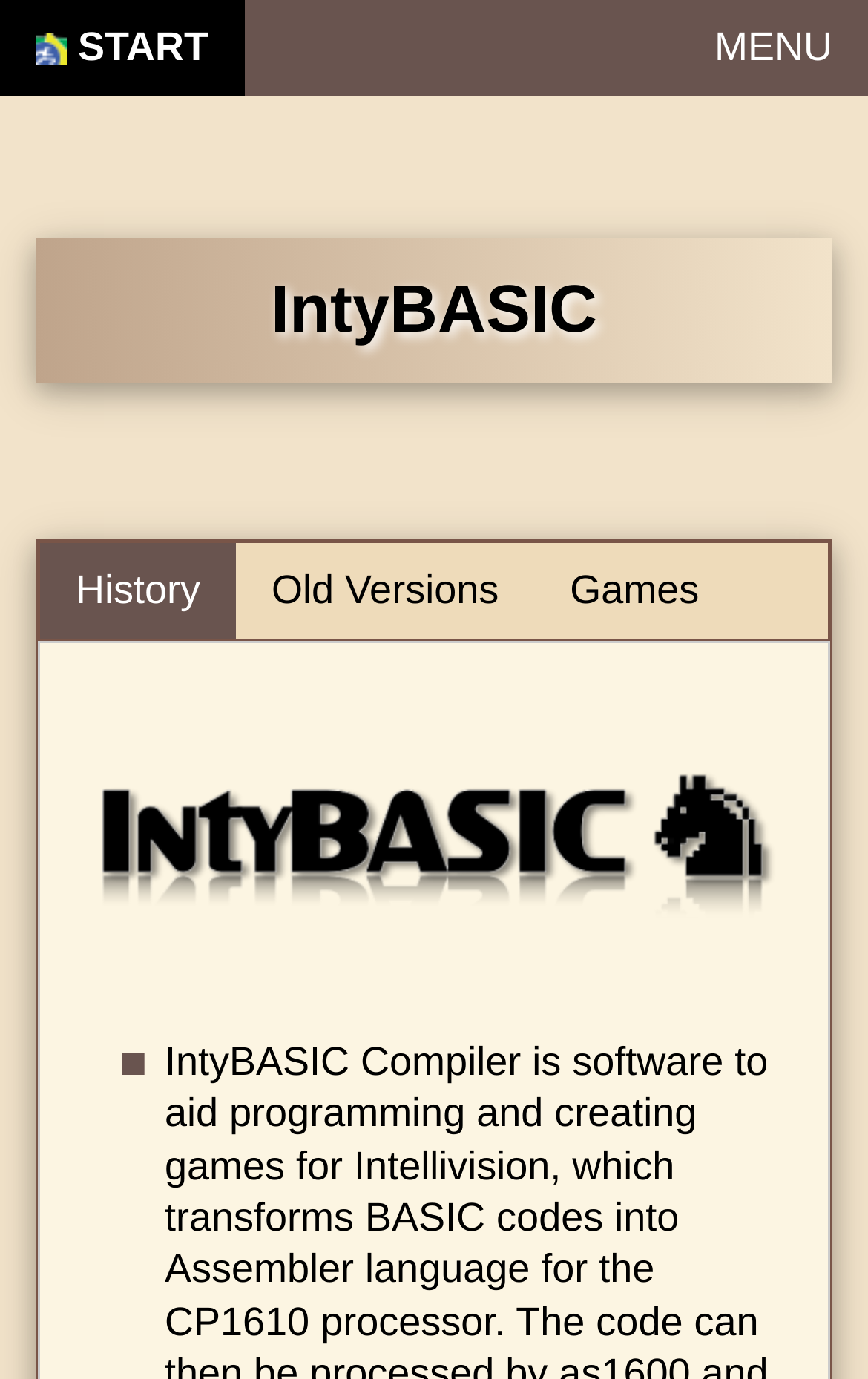Observe the image and answer the following question in detail: How many buttons are there below the heading?

After the heading 'IntyBASIC', I found three button elements with the texts 'History', 'Old Versions', and 'Games', which are vertically aligned and have similar bounding box coordinates.